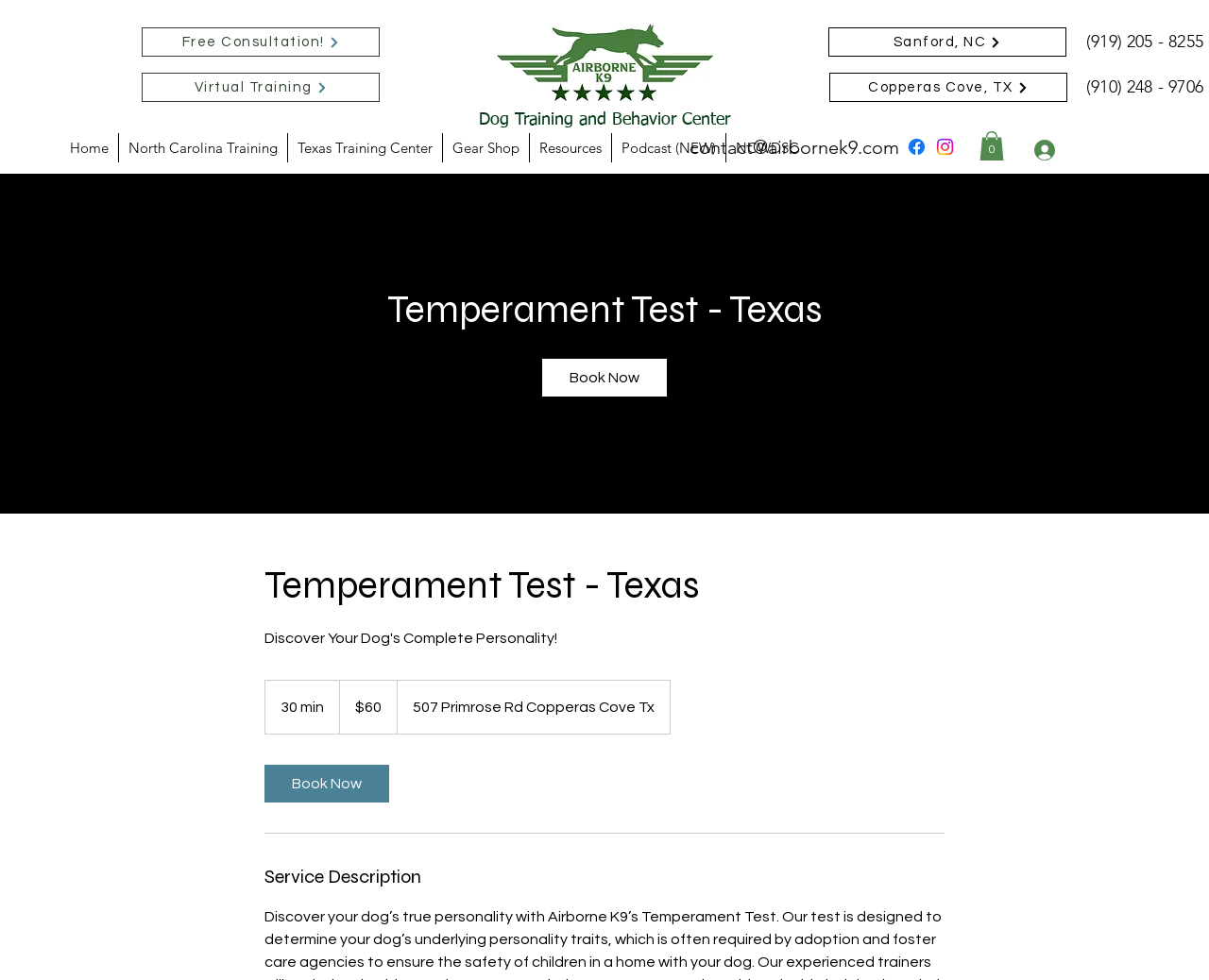Point out the bounding box coordinates of the section to click in order to follow this instruction: "Click on 'Log In' button".

[0.845, 0.135, 0.926, 0.171]